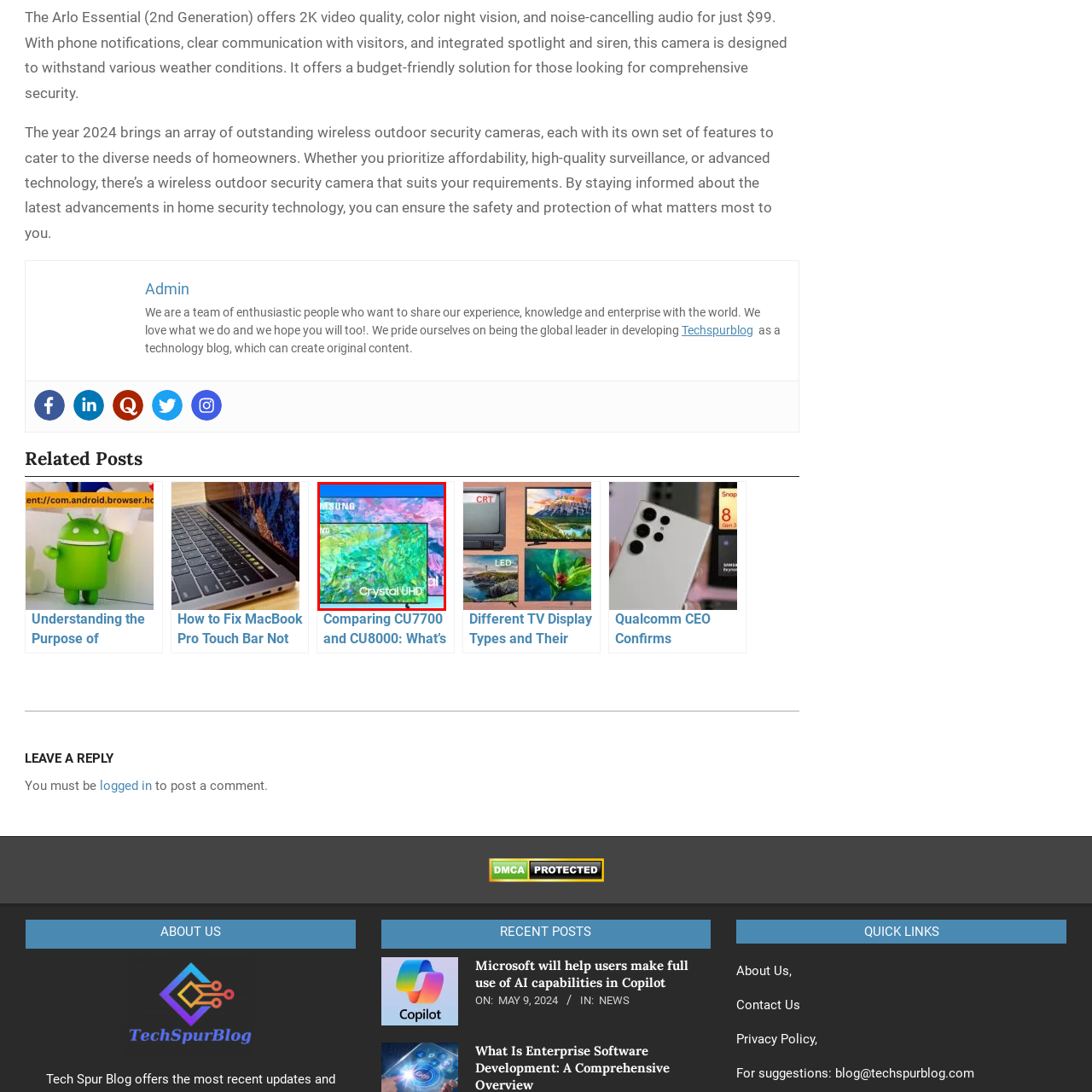What type of consumers are appealed to by the TVs?
Study the image highlighted with a red bounding box and respond to the question with a detailed answer.

The caption highlights the innovative display capabilities that distinguish Samsung televisions in the market, appealing to consumers interested in high-quality visual experiences for their homes, indicating that the TVs are targeted towards consumers who value high-quality visuals.